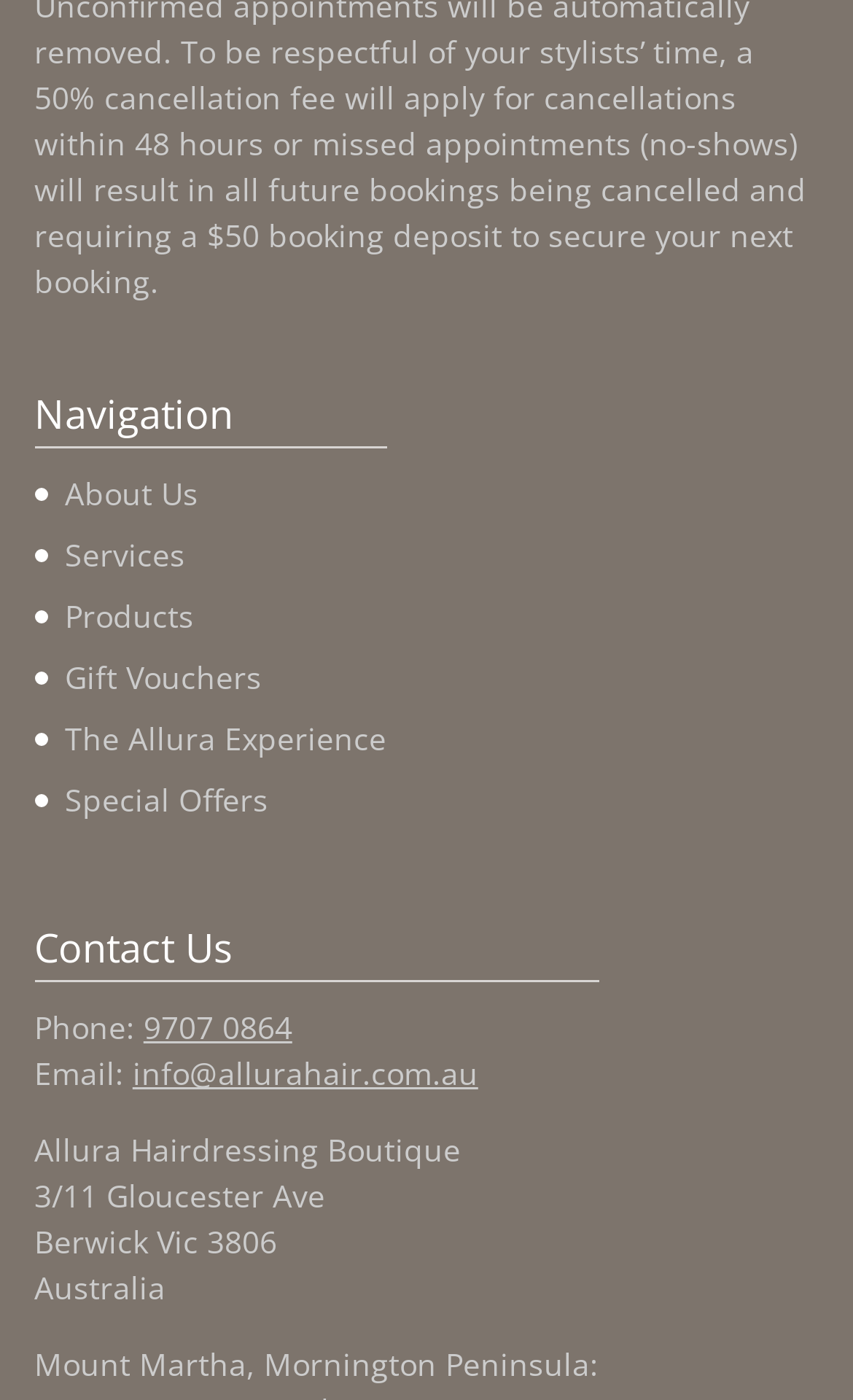Determine the coordinates of the bounding box that should be clicked to complete the instruction: "View our catalogue". The coordinates should be represented by four float numbers between 0 and 1: [left, top, right, bottom].

None